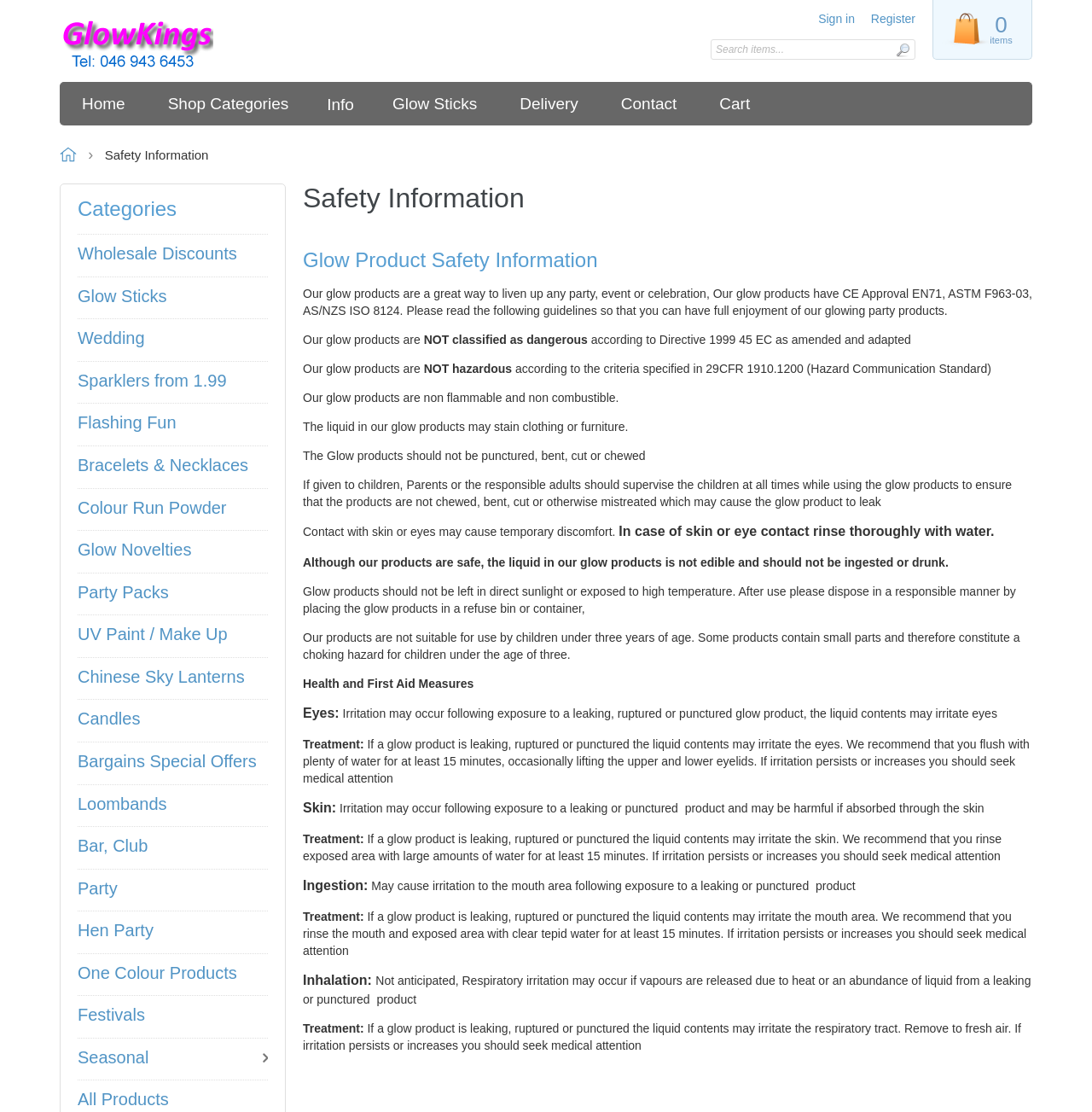Respond to the following question using a concise word or phrase: 
What is the safety information about?

Glow products